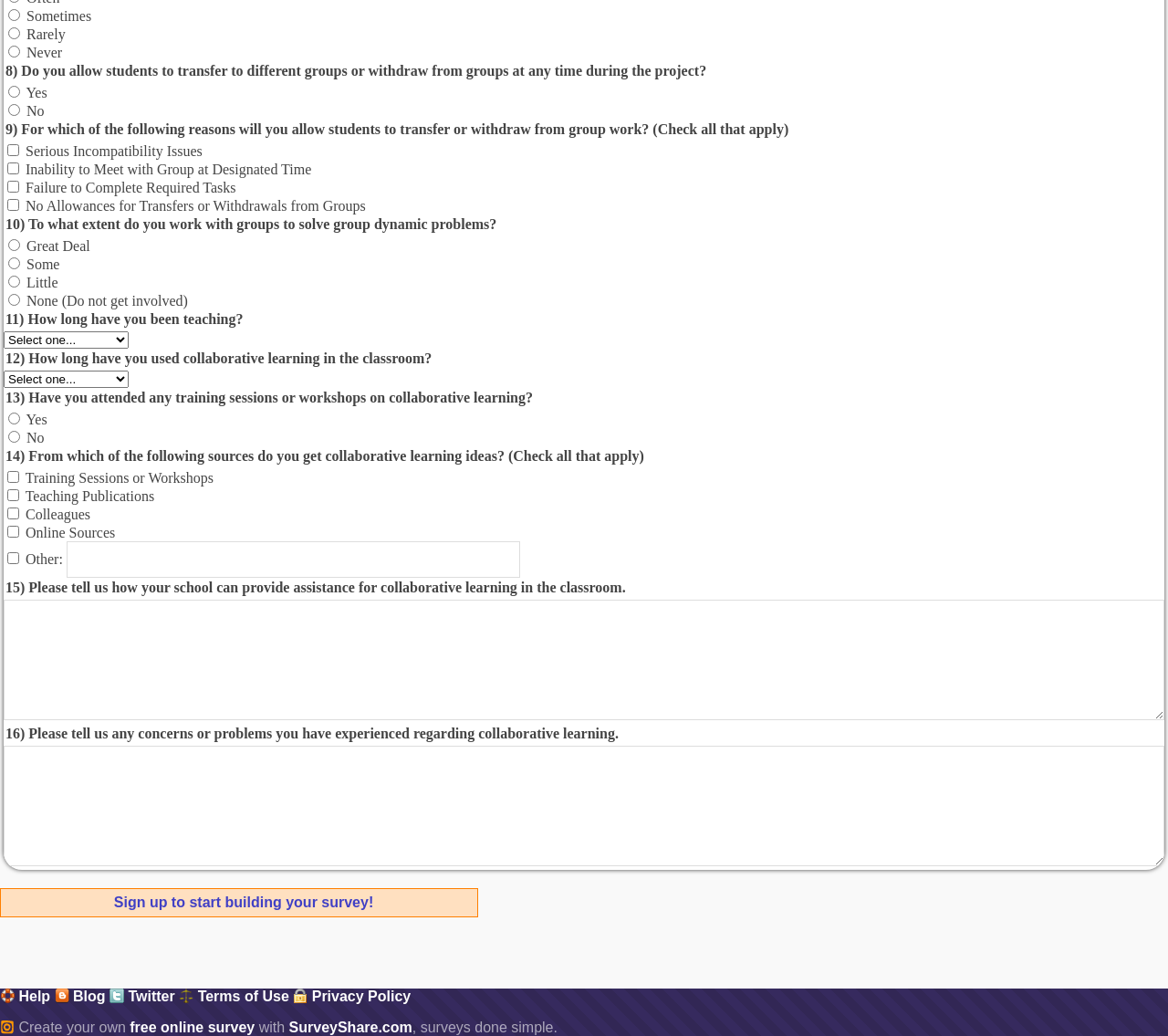Is there an option to provide additional comments or feedback at the end of the survey?
Please interpret the details in the image and answer the question thoroughly.

At the end of the survey, there are two text boxes that allow teachers to provide additional comments or feedback, one for suggesting how the school can provide assistance for collaborative learning in the classroom, and another for sharing any concerns or problems they have experienced regarding collaborative learning.